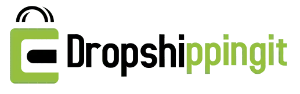Using the information in the image, give a detailed answer to the following question: What is the color of the text 'pingit' in the logo?

The logo of Dropshippingit features the text 'Dropshippingit', where the word 'Dropship' is in black and 'pingit' is in green. The green color of 'pingit' adds a pop of color to the logo and makes it more visually appealing.